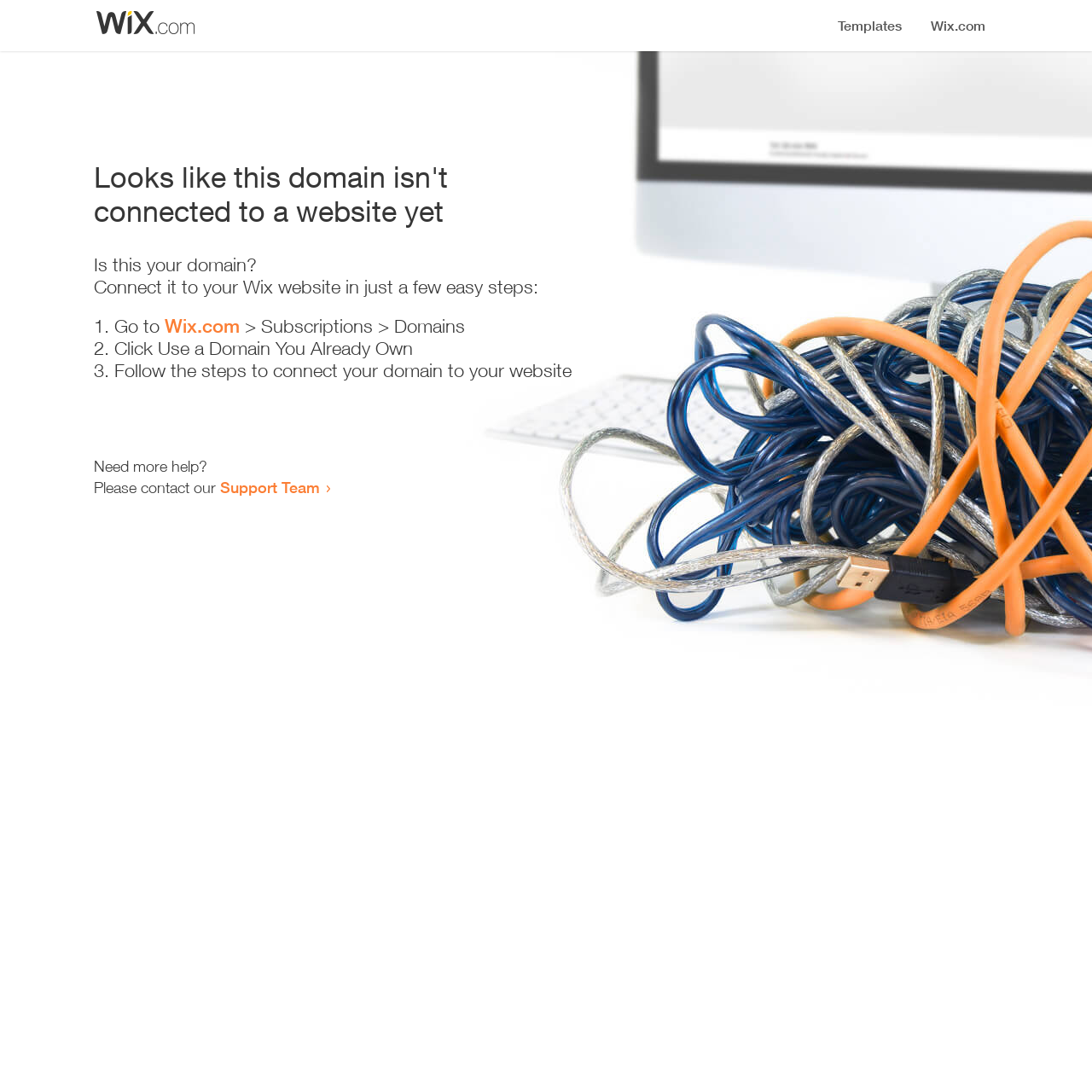How many steps are required to connect the domain?
Kindly offer a detailed explanation using the data available in the image.

The webpage provides a list of steps to connect the domain, and there are three list markers ('1.', '2.', '3.') indicating that three steps are required.